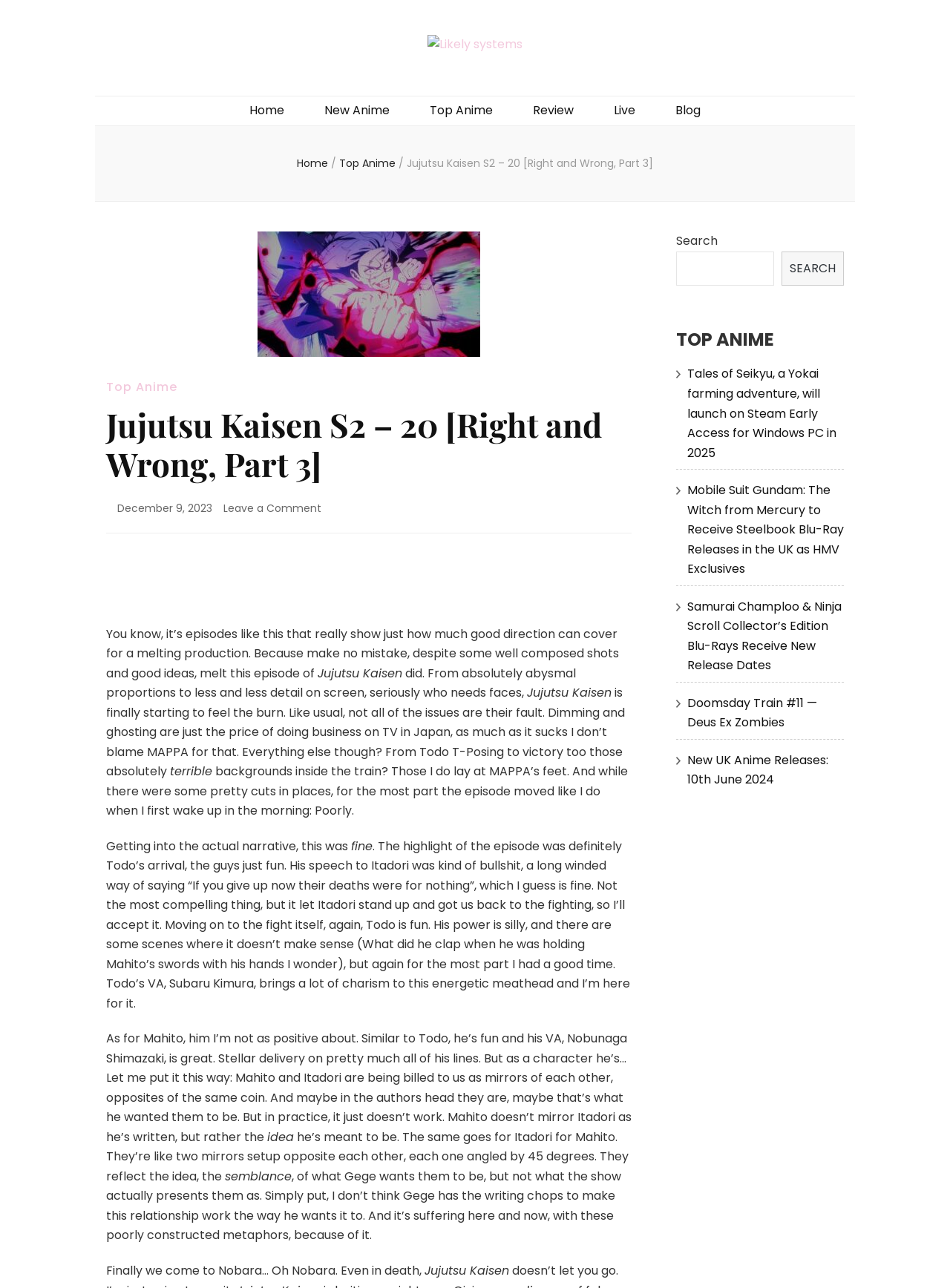Locate the bounding box coordinates of the element to click to perform the following action: 'Read the review of Jujutsu Kaisen S2 – 20'. The coordinates should be given as four float values between 0 and 1, in the form of [left, top, right, bottom].

[0.112, 0.315, 0.665, 0.376]